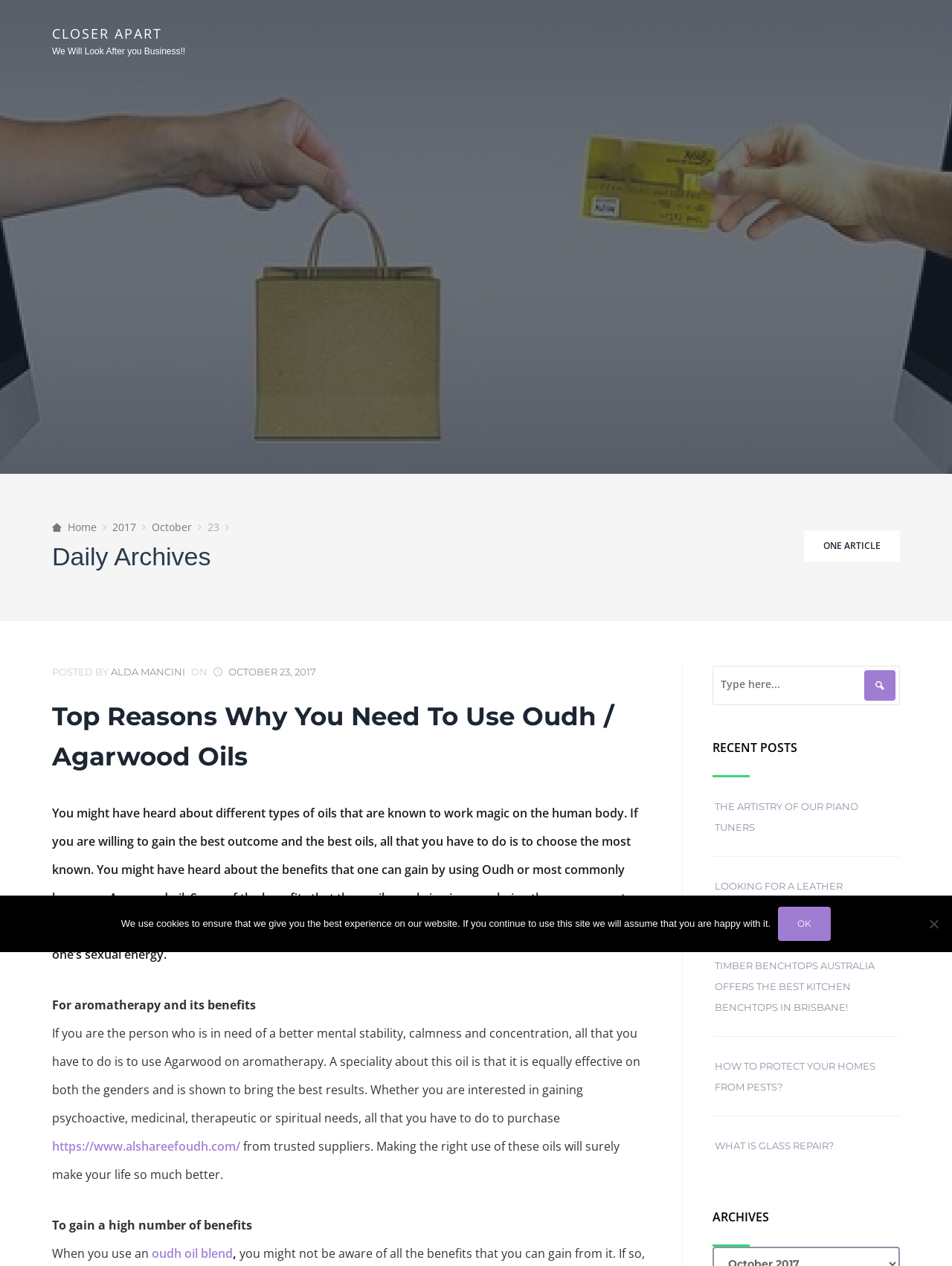Determine the bounding box coordinates of the target area to click to execute the following instruction: "Click on the 'THE ARTISTRY OF OUR PIANO TUNERS' link."

[0.75, 0.632, 0.901, 0.658]